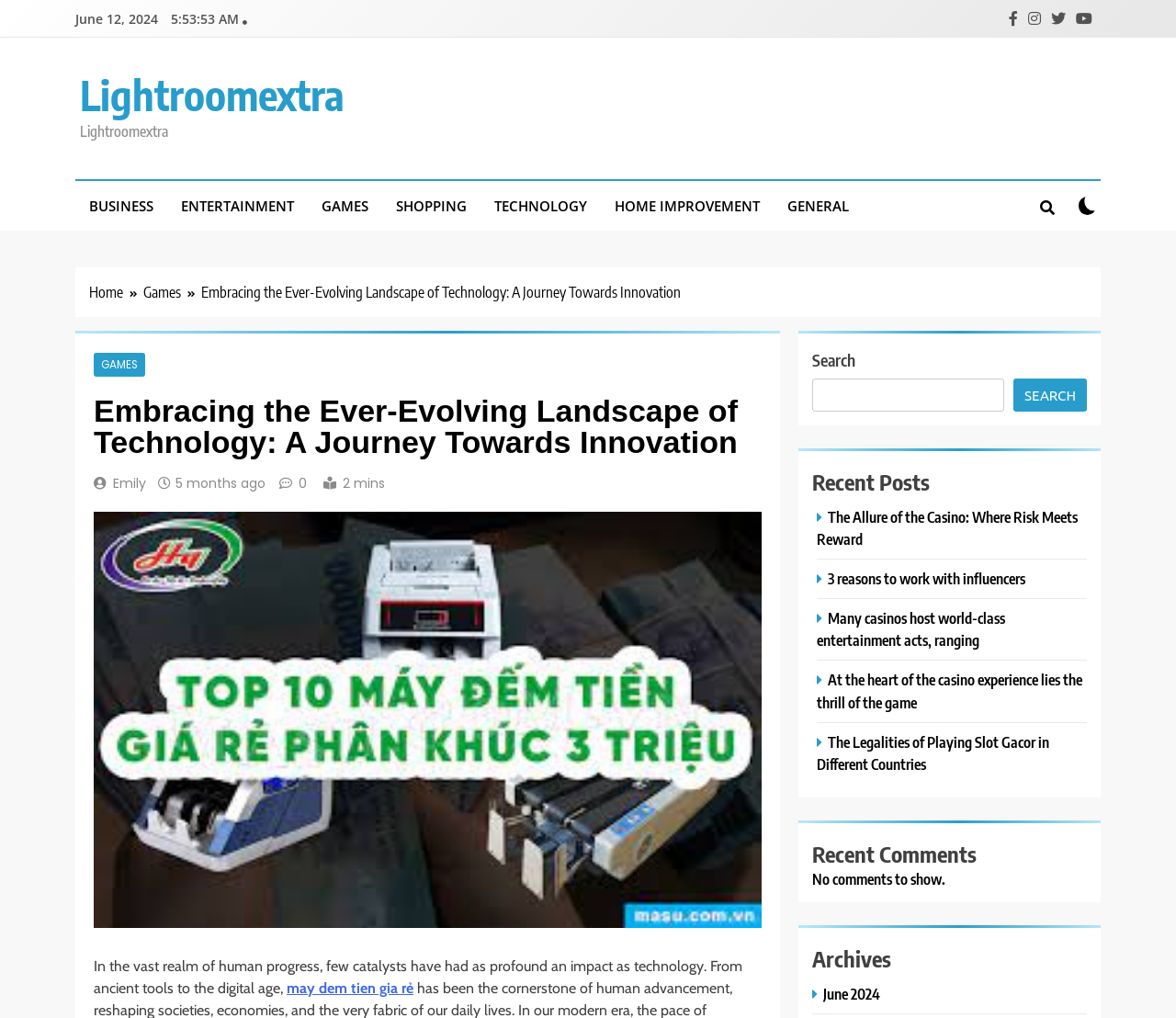Given the description "parent_node: SEARCH name="s"", determine the bounding box of the corresponding UI element.

[0.691, 0.372, 0.854, 0.404]